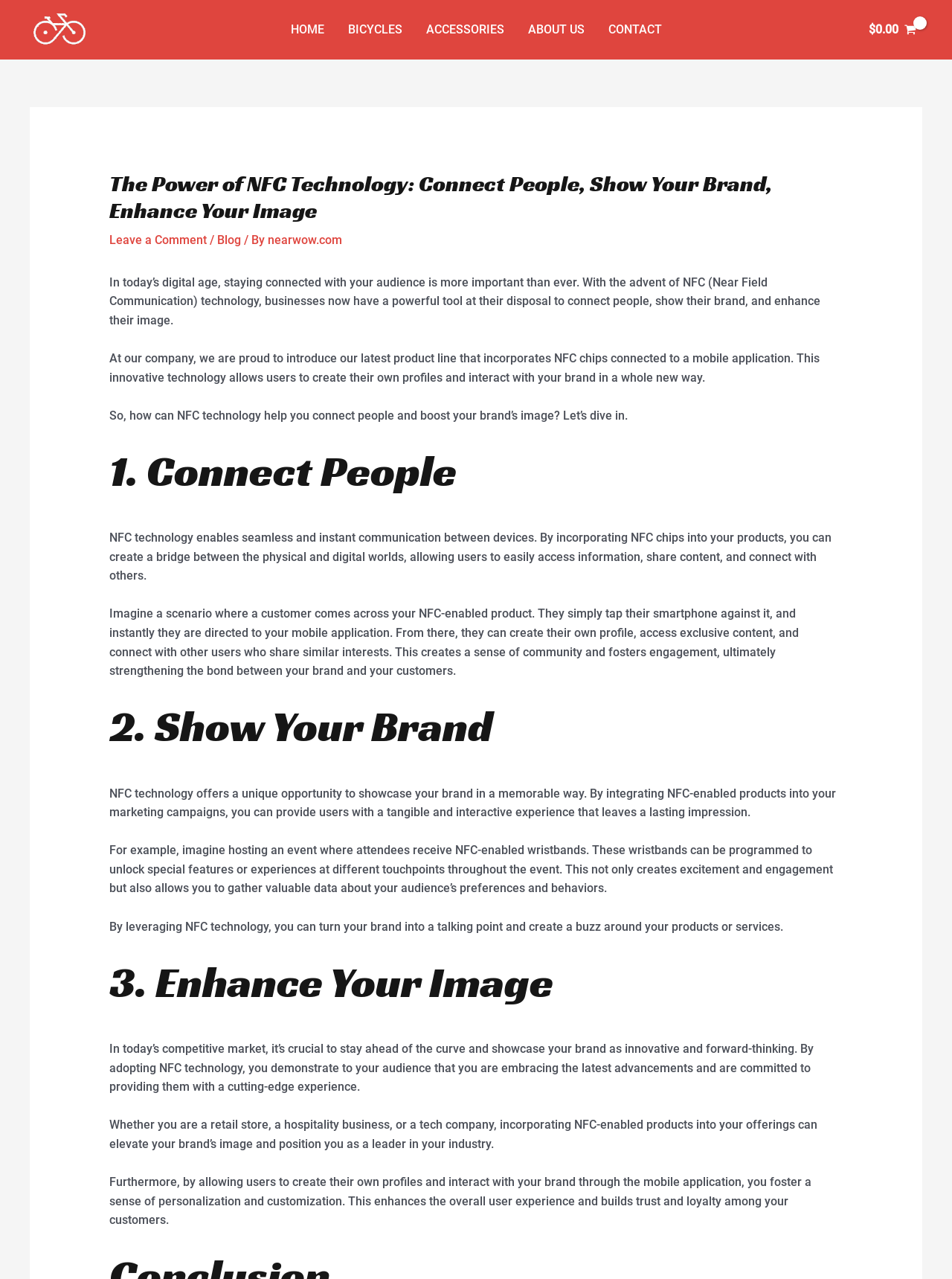Please identify the bounding box coordinates of the clickable region that I should interact with to perform the following instruction: "Click on Leave a Comment". The coordinates should be expressed as four float numbers between 0 and 1, i.e., [left, top, right, bottom].

[0.115, 0.182, 0.217, 0.193]